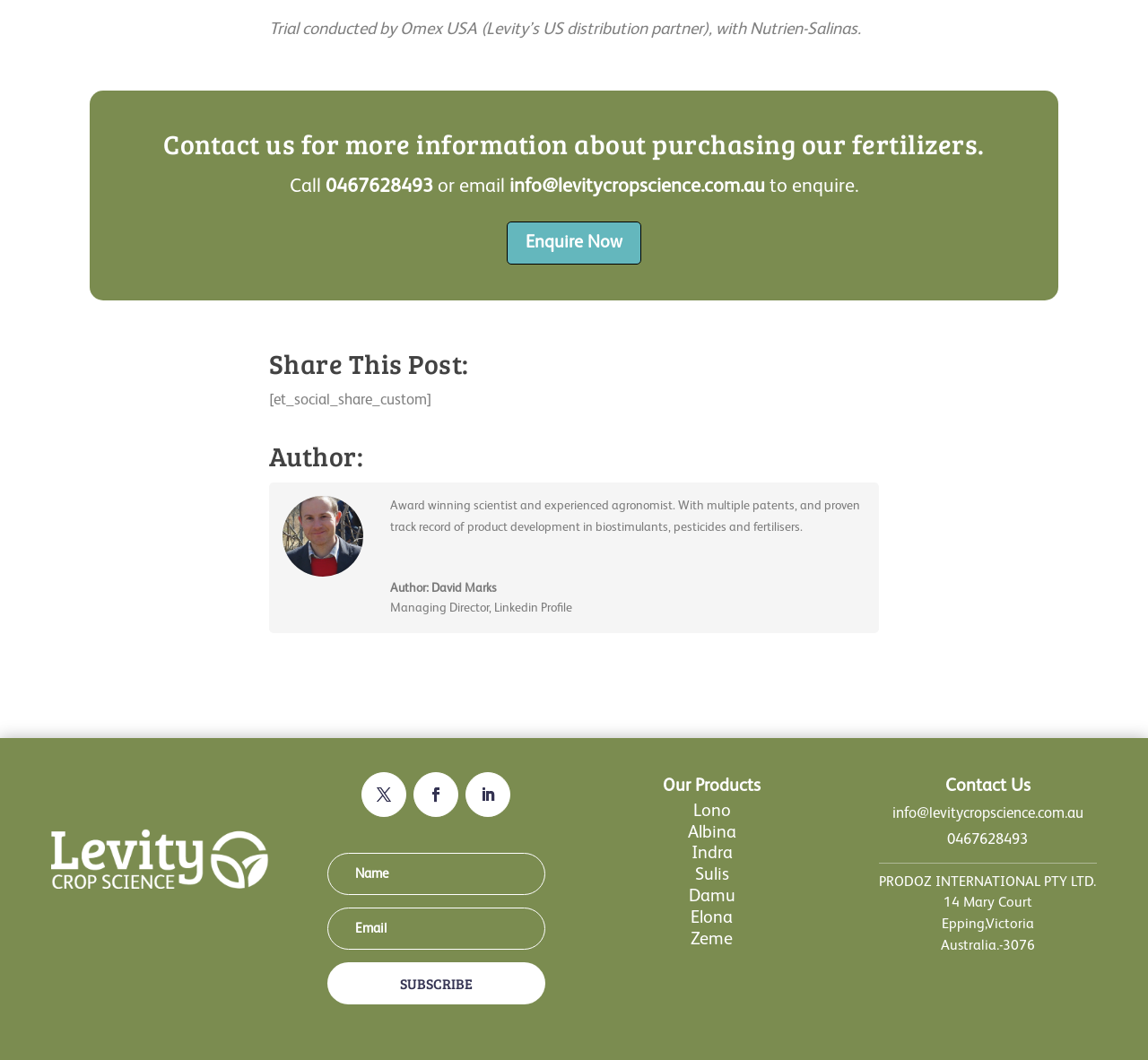What is the name of the company mentioned?
By examining the image, provide a one-word or phrase answer.

Levity